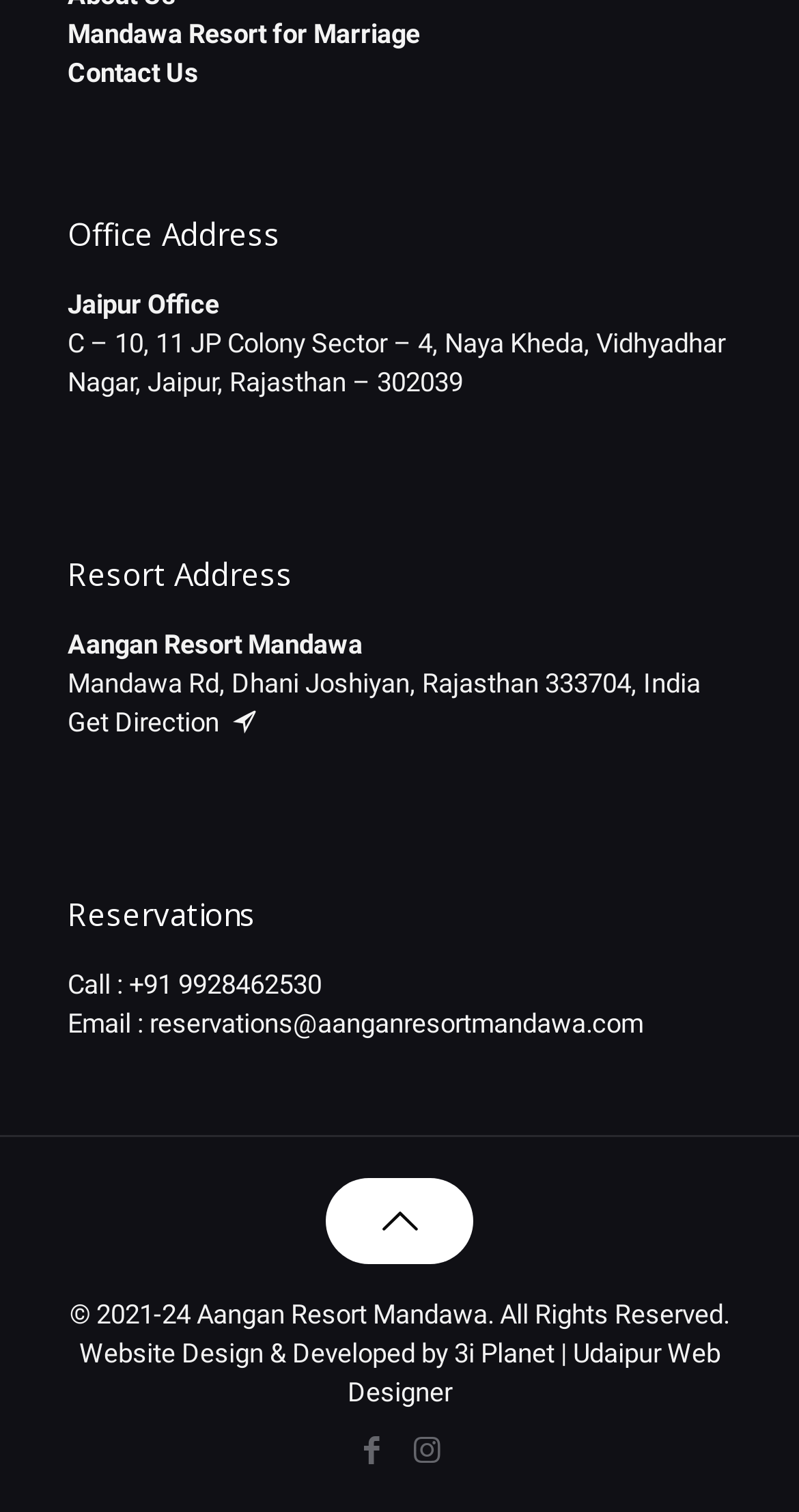How can I get directions to Aangan Resort Mandawa?
Based on the screenshot, respond with a single word or phrase.

Get Direction